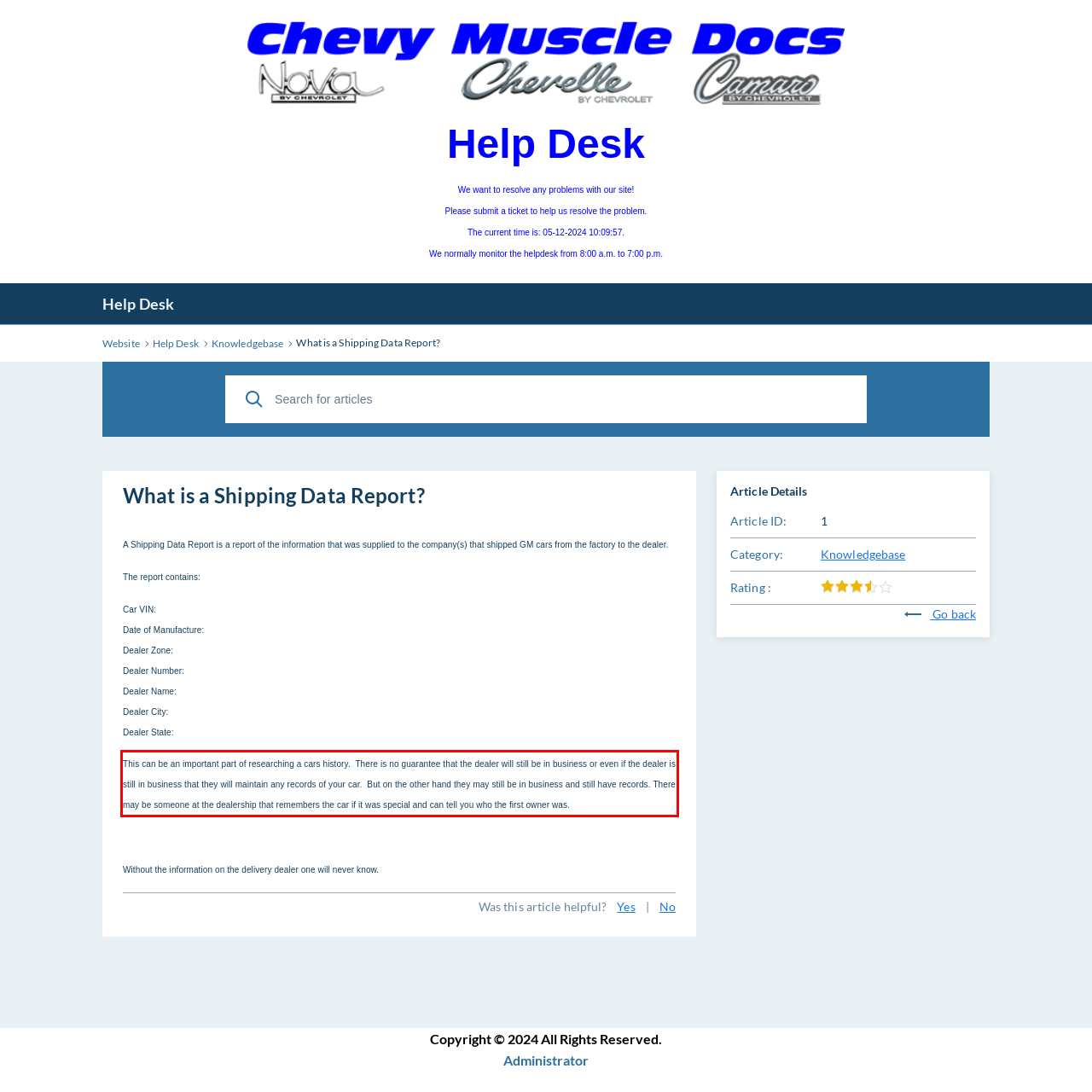Please examine the screenshot of the webpage and read the text present within the red rectangle bounding box.

This can be an important part of researching a cars history. There is no guarantee that the dealer will still be in business or even if the dealer is still in business that they will maintain any records of your car. But on the other hand they may still be in business and still have records. There may be someone at the dealership that remembers the car if it was special and can tell you who the first owner was.